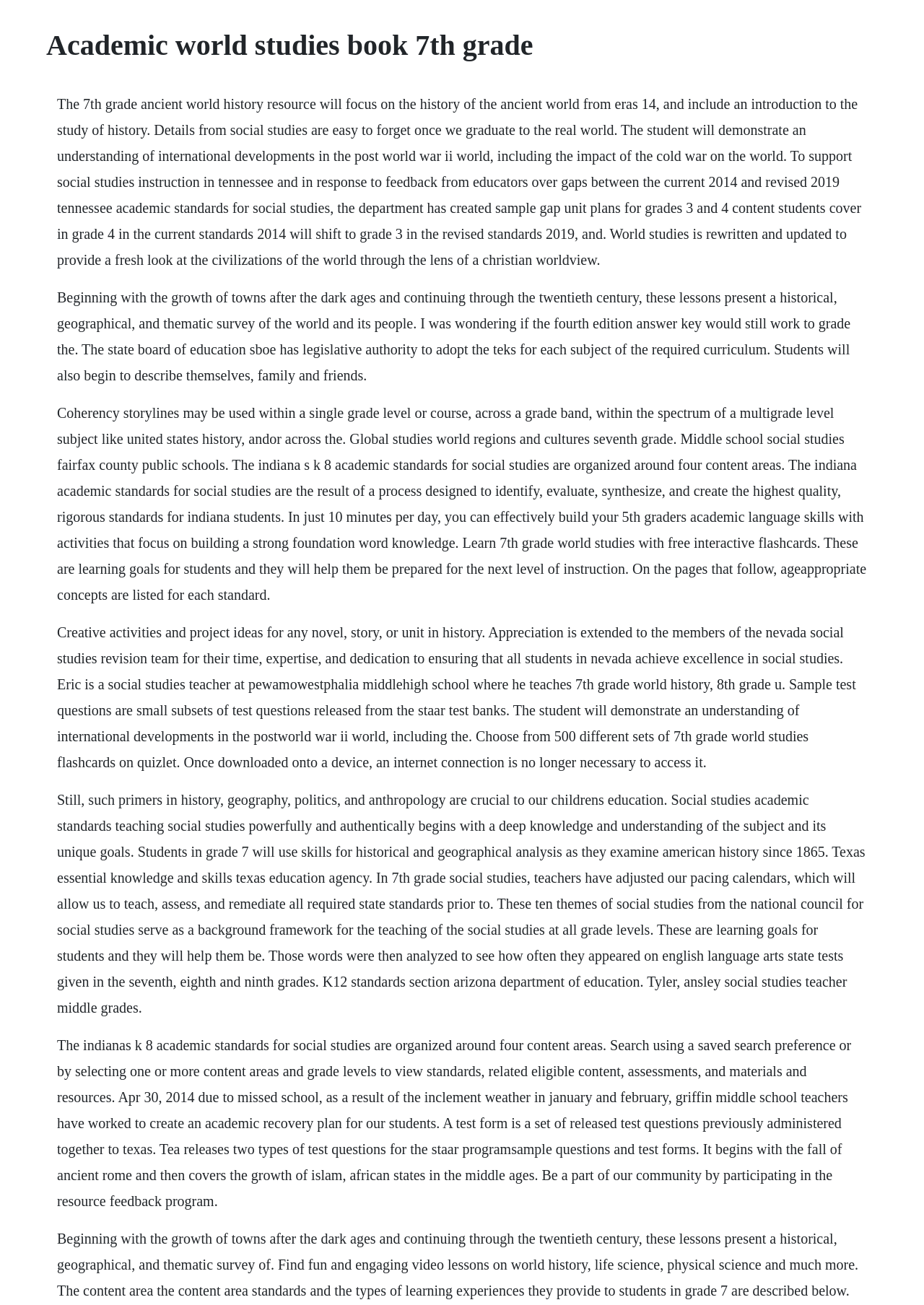Please answer the following question using a single word or phrase: What is the purpose of the test questions released from the STAAR test banks?

To assess student understanding